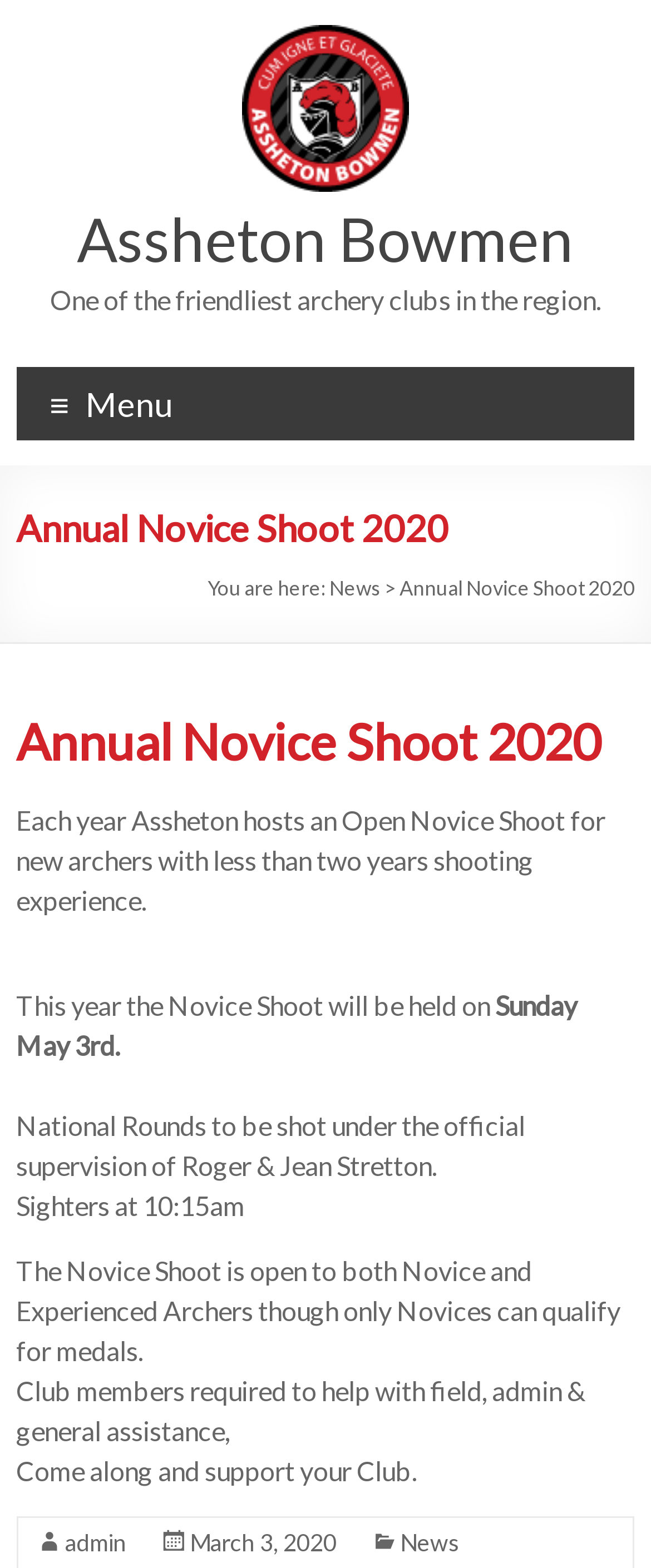From the element description March 3, 2020March 3, 2020, predict the bounding box coordinates of the UI element. The coordinates must be specified in the format (top-left x, top-left y, bottom-right x, bottom-right y) and should be within the 0 to 1 range.

[0.292, 0.974, 0.517, 0.993]